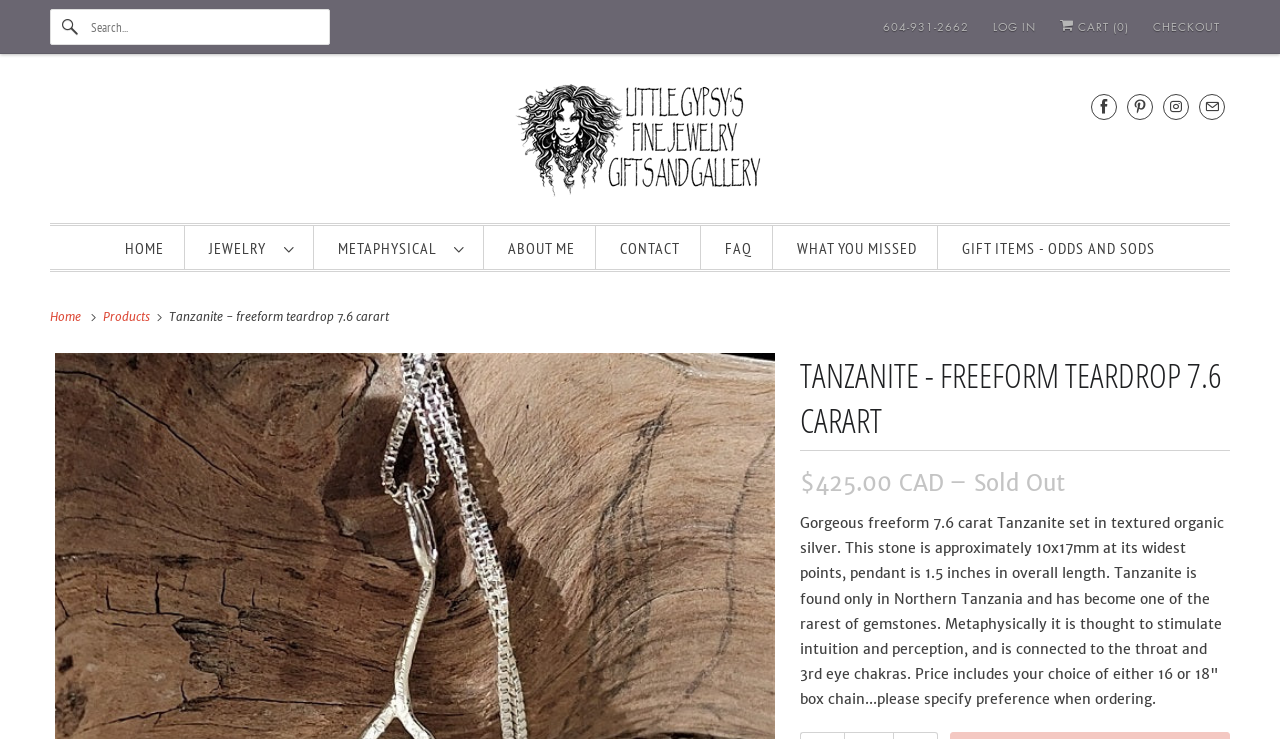Identify the bounding box coordinates of the clickable section necessary to follow the following instruction: "Search for products". The coordinates should be presented as four float numbers from 0 to 1, i.e., [left, top, right, bottom].

[0.039, 0.012, 0.258, 0.061]